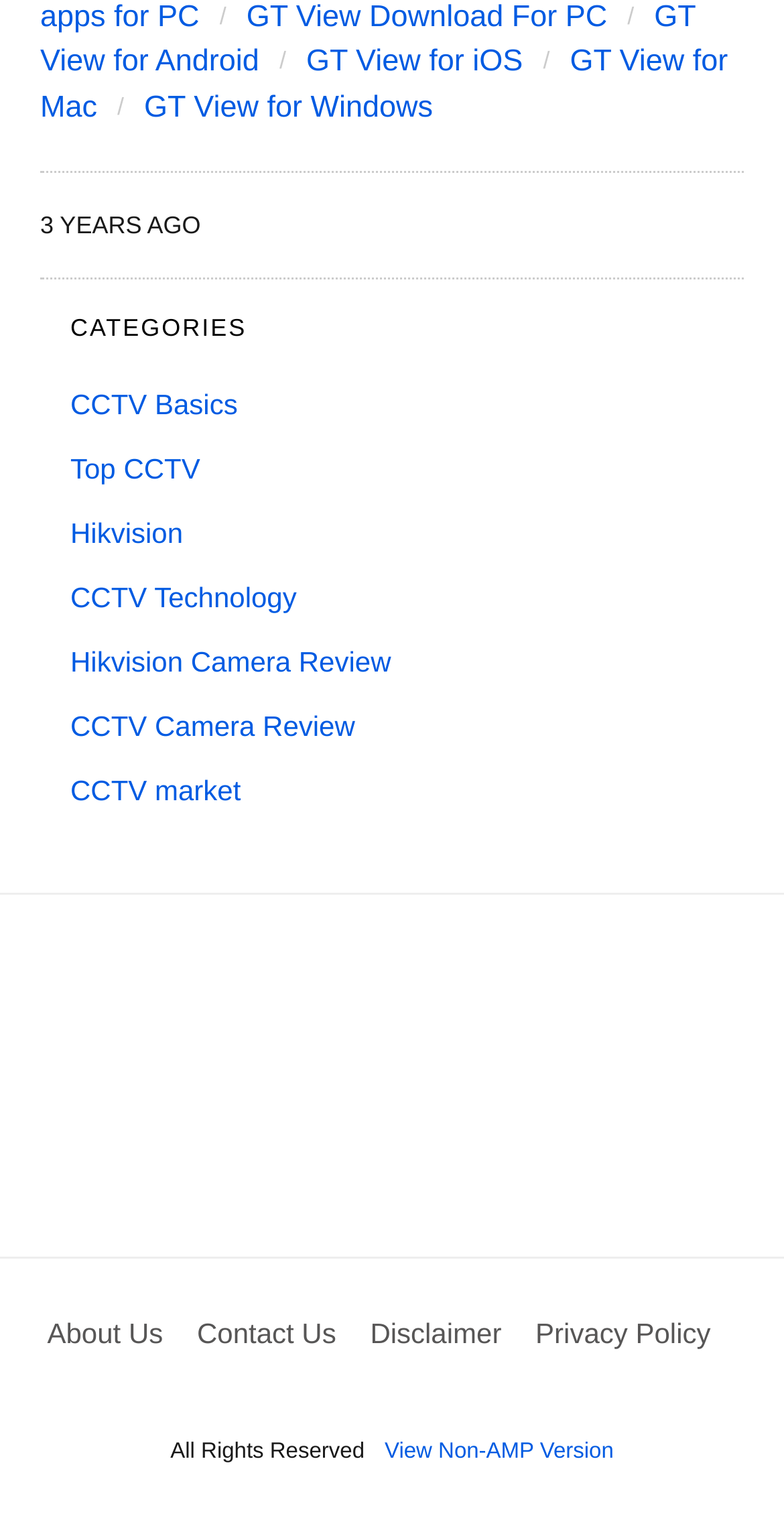Please determine the bounding box coordinates for the element that should be clicked to follow these instructions: "Download GT View for iOS".

[0.391, 0.03, 0.667, 0.052]